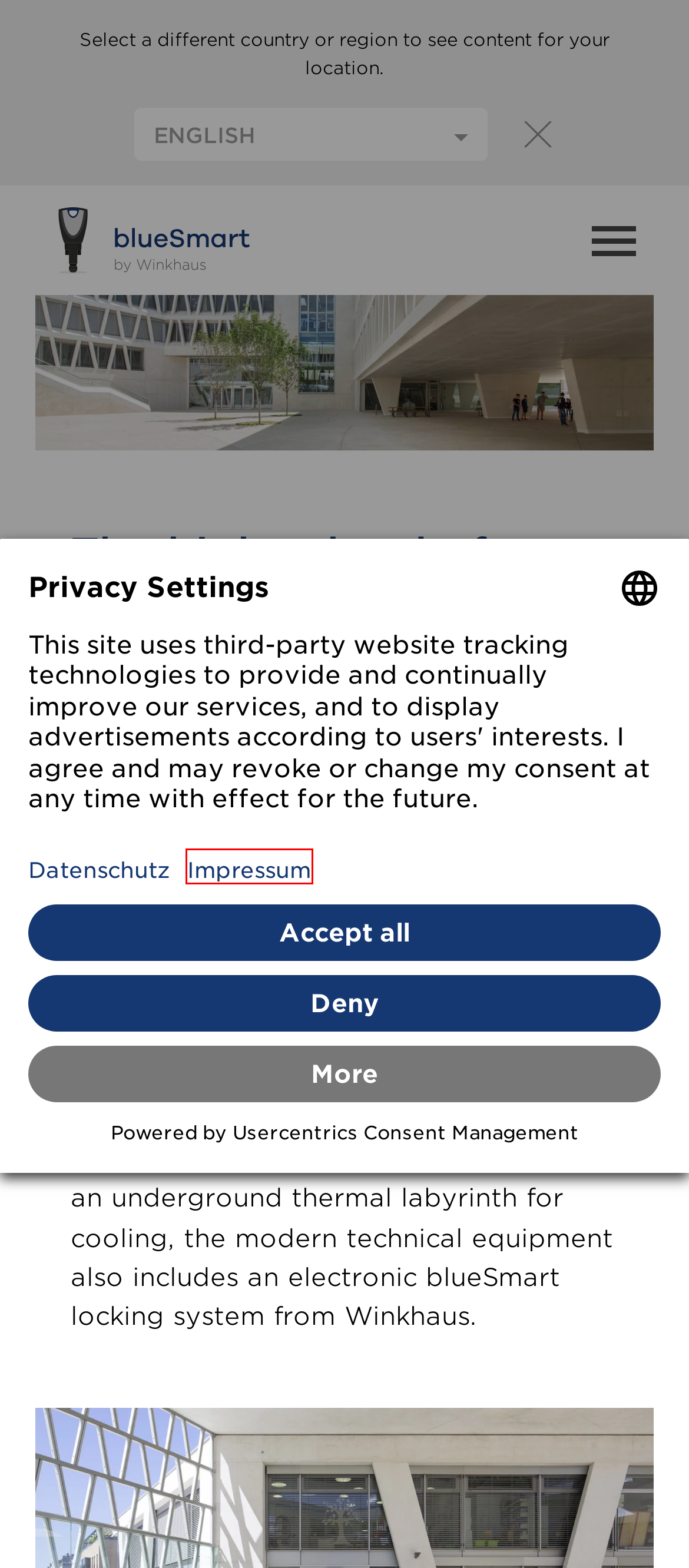You are given a screenshot of a webpage with a red bounding box around an element. Choose the most fitting webpage description for the page that appears after clicking the element within the red bounding box. Here are the candidates:
A. Produktkataloge & Bedienungsanleitungen von Winkhaus | Winkhaus
B. Consent Management Platform (CMP) | Usercentrics
C. Aktuelle Blogartikel | Winkhaus
D. Winkhaus | Experten für Fenstertechnik & Türverriegelung | Winkhaus
E. Company details | Winkhaus
F. Legal Notice | Winkhaus
G. Datenschutz ist Vertrauenssache. Informationspflicht gemäß EU-DSGVO | Winkhaus
H. Usercentrics Consent Management Platform for Web

E